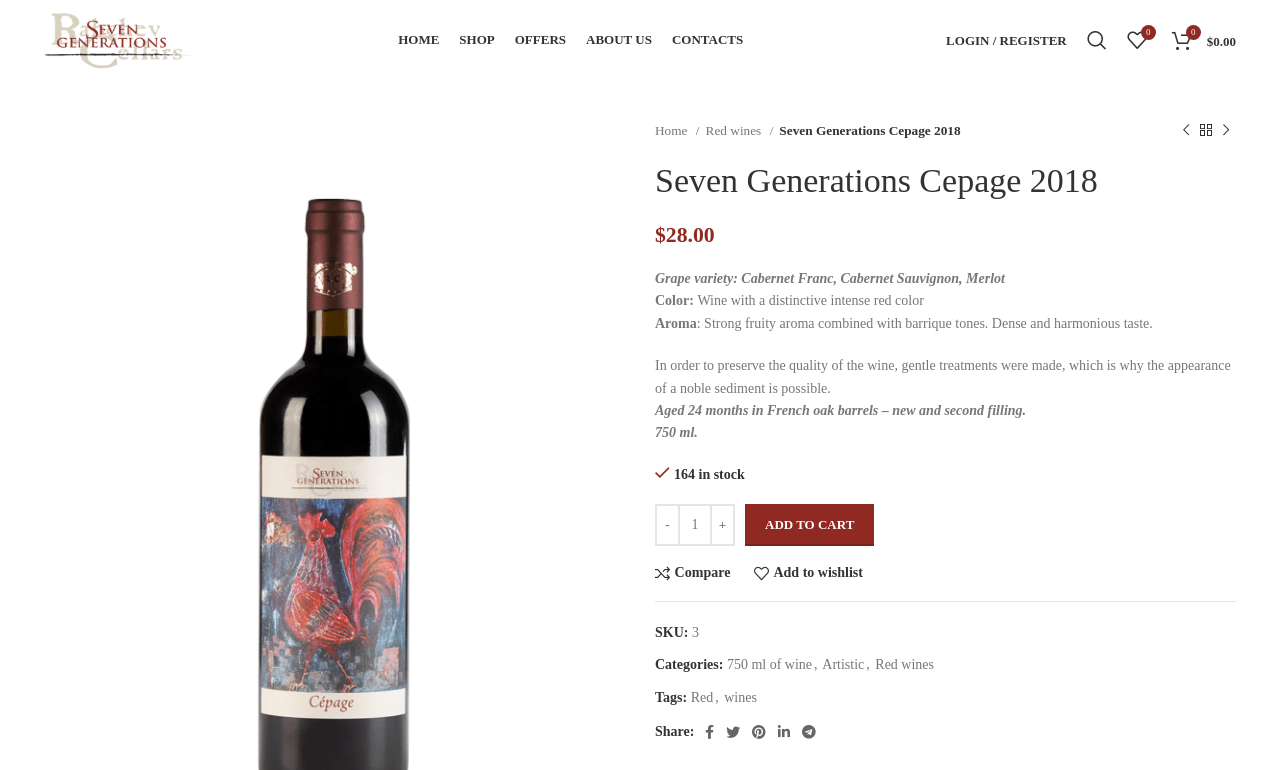Identify the bounding box coordinates necessary to click and complete the given instruction: "Share on Facebook".

[0.546, 0.934, 0.563, 0.968]